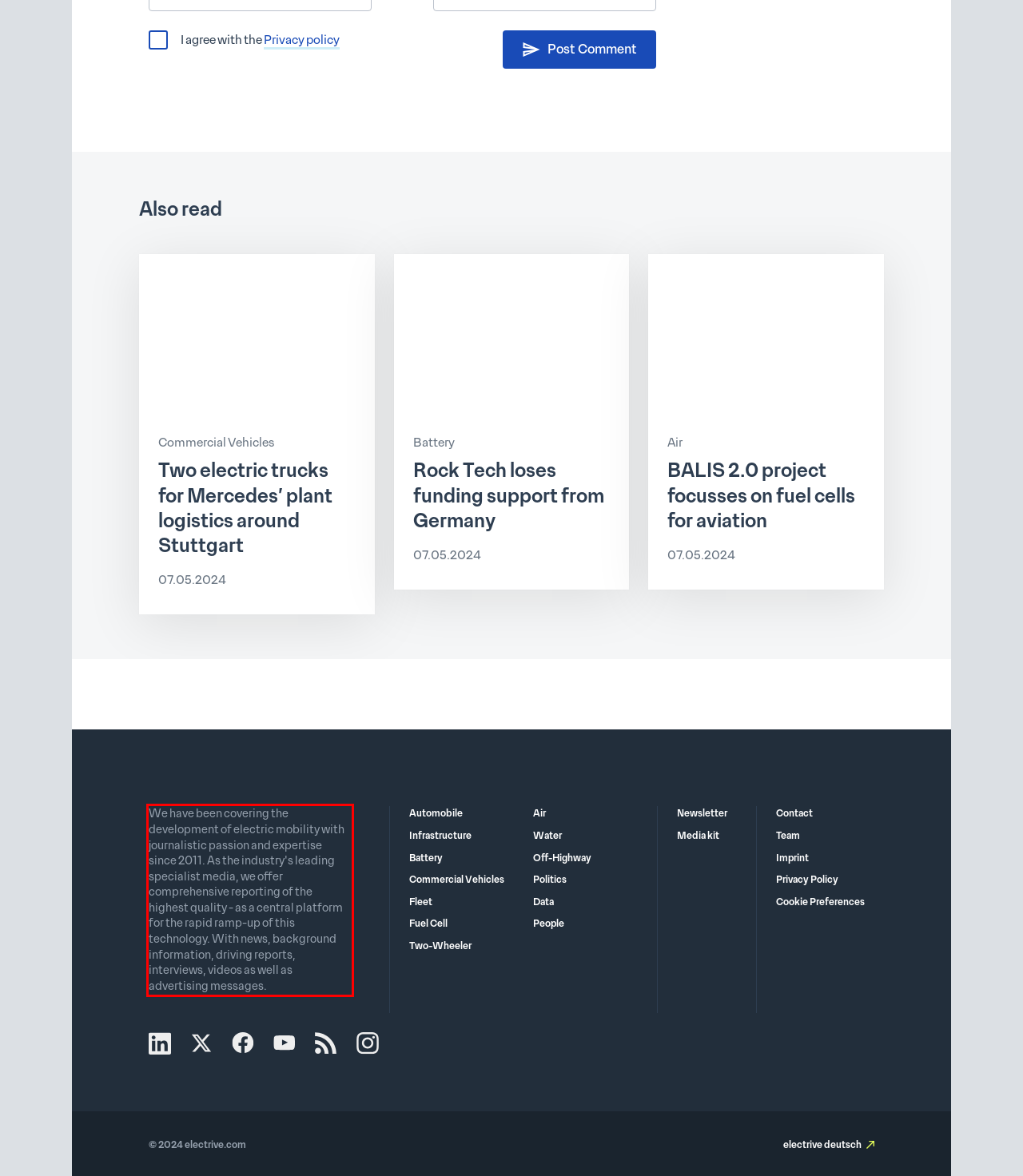Given a screenshot of a webpage, identify the red bounding box and perform OCR to recognize the text within that box.

We have been covering the development of electric mobility with journalistic passion and expertise since 2011. As the industry's leading specialist media, we offer comprehensive reporting of the highest quality - as a central platform for the rapid ramp-up of this technology. With news, background information, driving reports, interviews, videos as well as advertising messages.